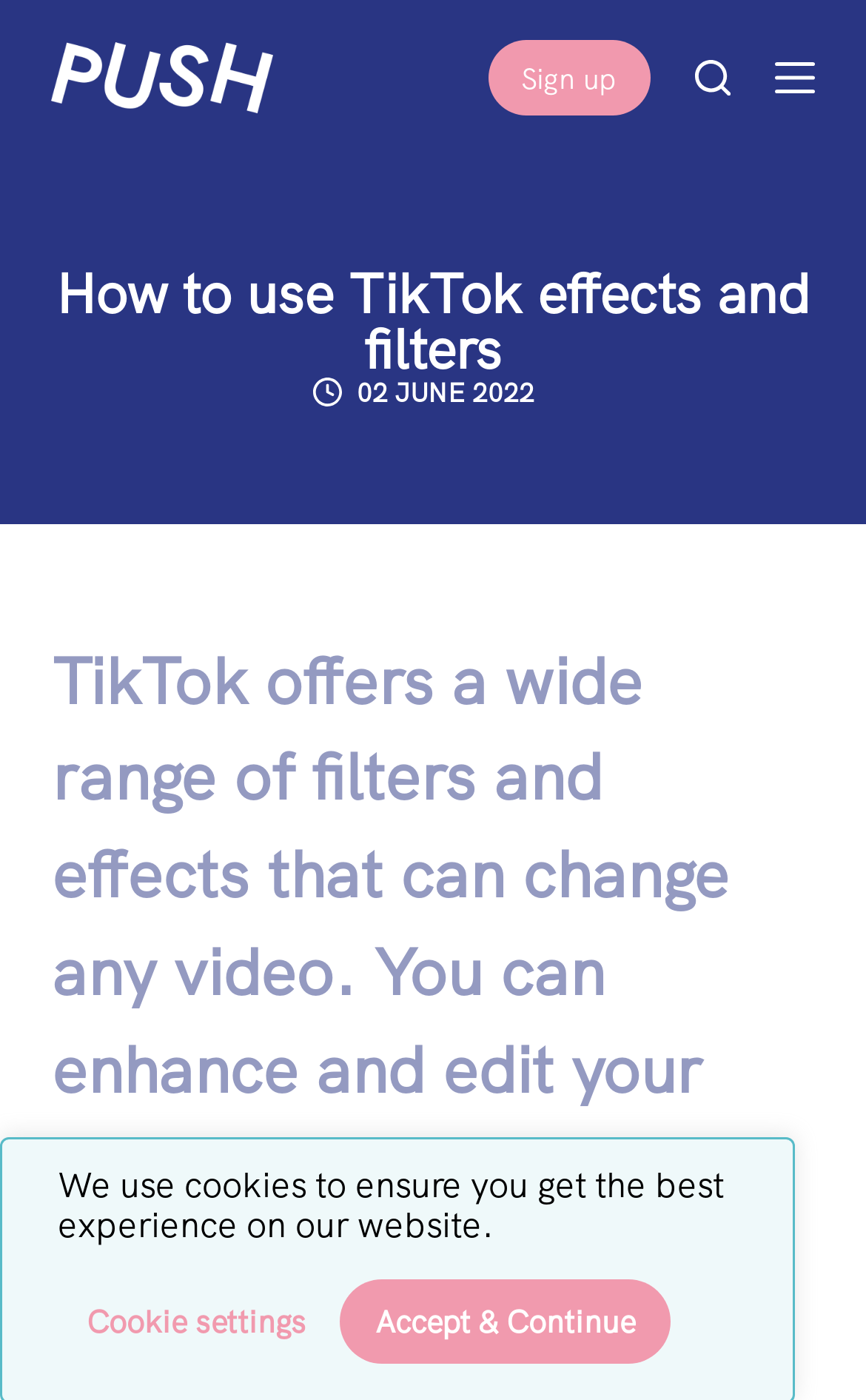Please determine the bounding box coordinates of the element's region to click for the following instruction: "Click on the PUSH.fm link".

[0.06, 0.03, 0.314, 0.081]